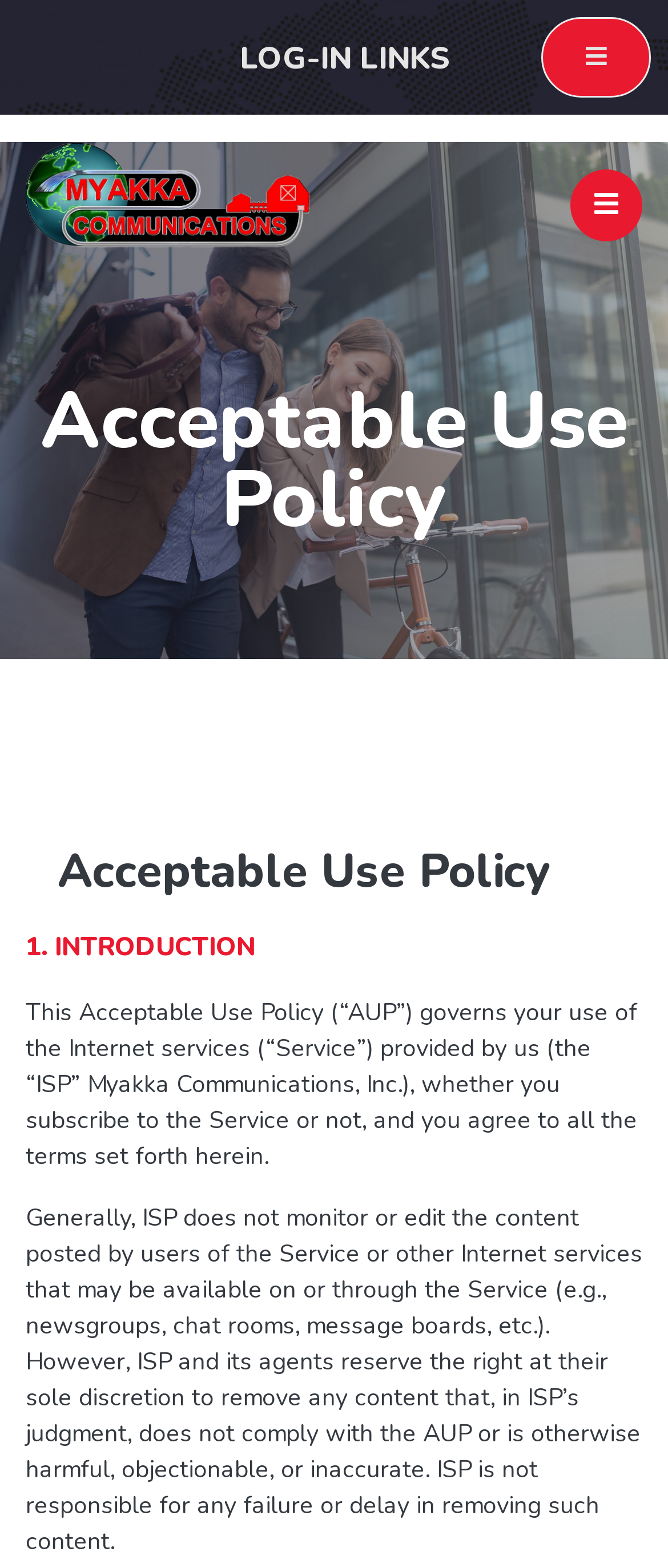Reply to the question with a single word or phrase:
What is the purpose of the Acceptable Use Policy?

Govern Internet services